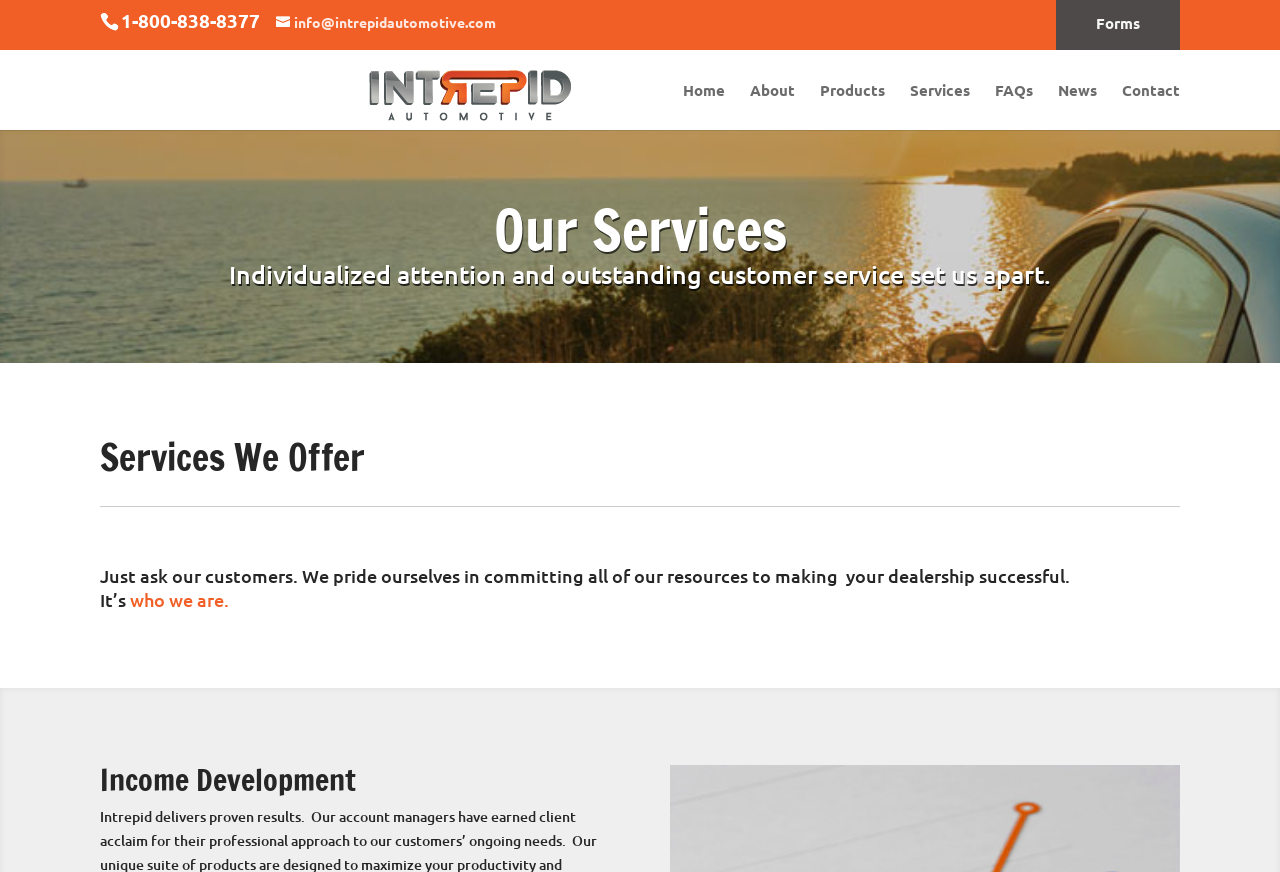Deliver a detailed narrative of the webpage's visual and textual elements.

The webpage is about the services offered by Intrepid Automotive. At the top left, there is a phone number "1-800-838-8377" and an email address "info@intrepidautomotive.com" next to it. Below these, there is a logo of Intrepid Automotive, which is an image, and a link to the company's homepage.

To the right of the logo, there is a navigation menu with links to various sections of the website, including "Home", "About", "Products", "Services", "FAQs", "News", and "Contact". These links are arranged horizontally and are evenly spaced.

Below the navigation menu, there is a heading "Our Services" that spans the entire width of the page. Under this heading, there is a paragraph of text that describes the company's commitment to customer service. 

Further down, there is another heading "Services We Offer" that also spans the entire width of the page. Below this heading, there is a paragraph of text that describes the company's approach to making dealerships successful. 

At the bottom left, there is a heading "Income Development" that appears to be a subheading or a section title. There is also a link "who we are" that is part of a sentence, but the rest of the sentence is not visible.